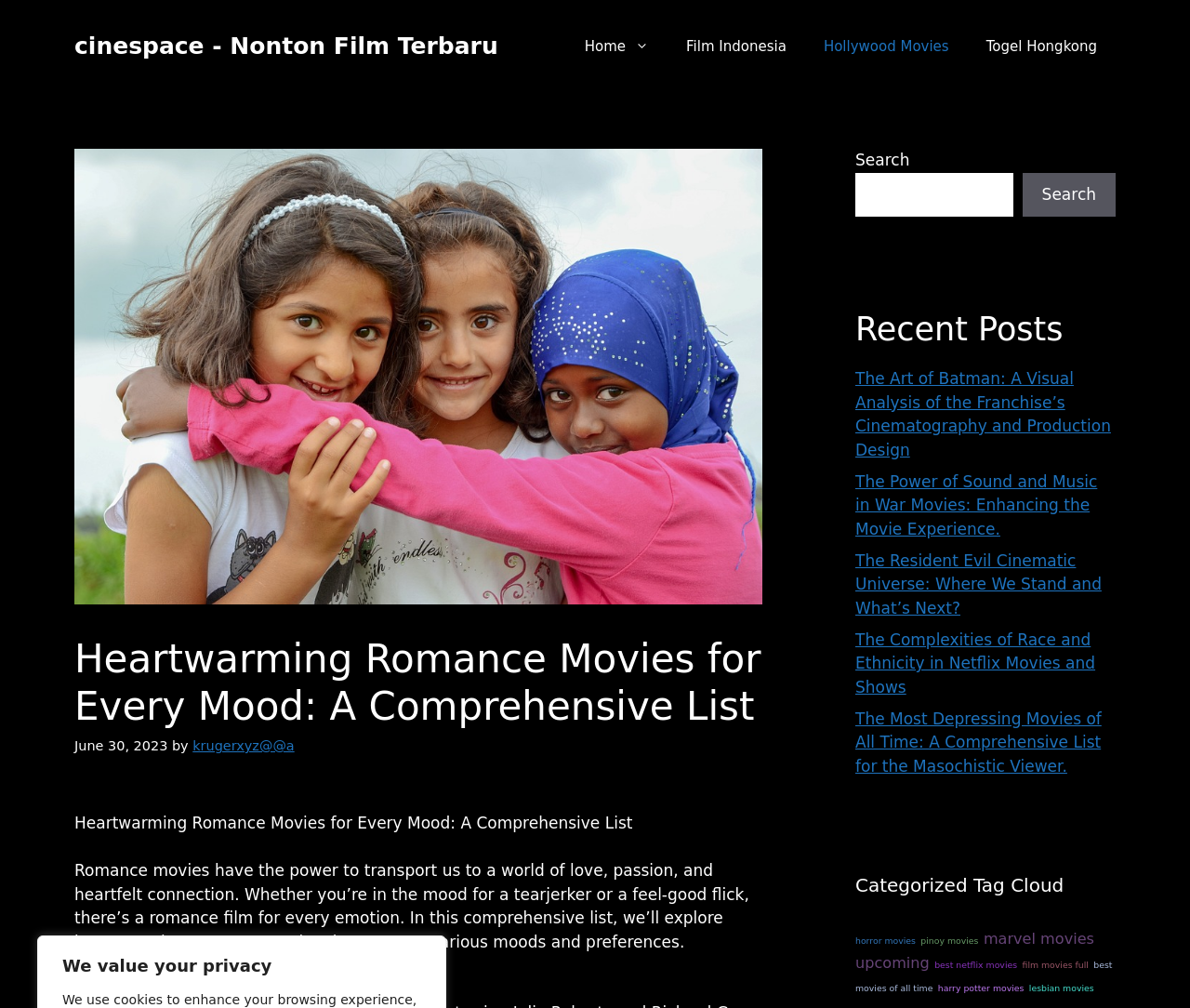Pinpoint the bounding box coordinates of the element you need to click to execute the following instruction: "Check recent posts". The bounding box should be represented by four float numbers between 0 and 1, in the format [left, top, right, bottom].

[0.719, 0.307, 0.938, 0.346]